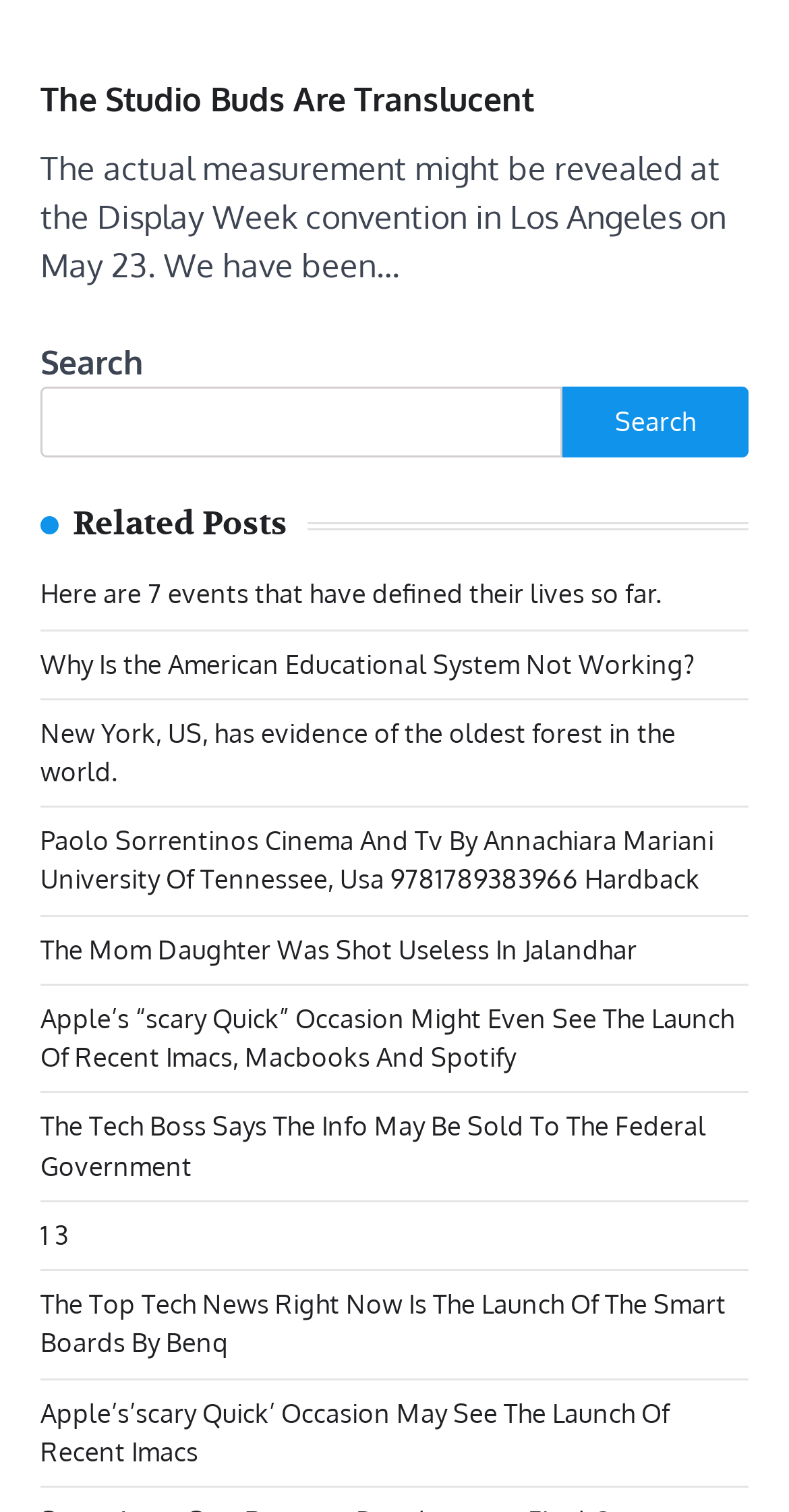What is the text of the second related post?
Use the image to give a comprehensive and detailed response to the question.

I found the text of the second related post by looking at the link elements that are children of the root element and have the same y-coordinate range as the 'Related Posts' heading element. The second such link element has the text 'Why Is the American Educational System Not Working?'.